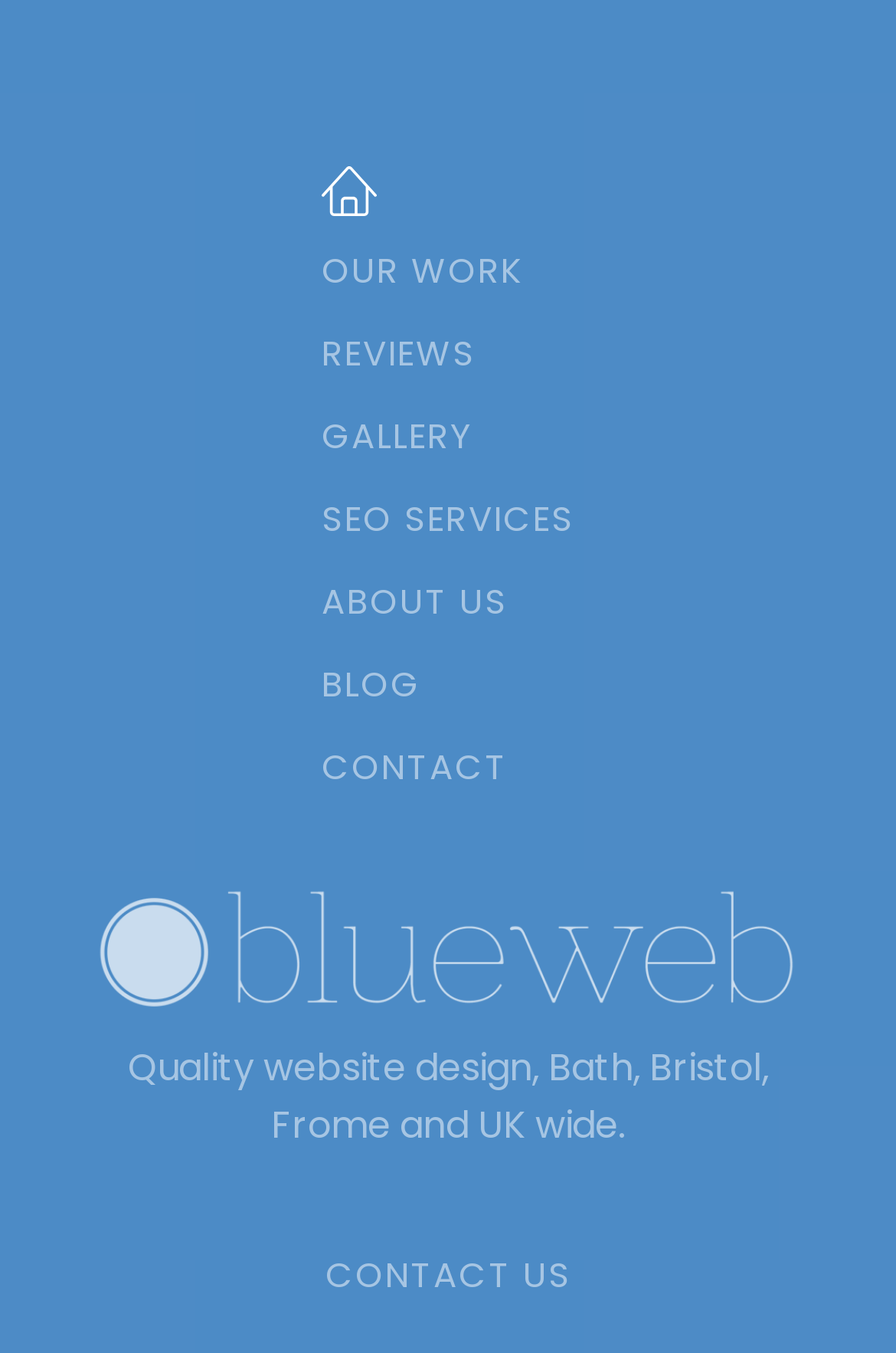Pinpoint the bounding box coordinates of the element you need to click to execute the following instruction: "expand child menu". The bounding box should be represented by four float numbers between 0 and 1, in the format [left, top, right, bottom].

None